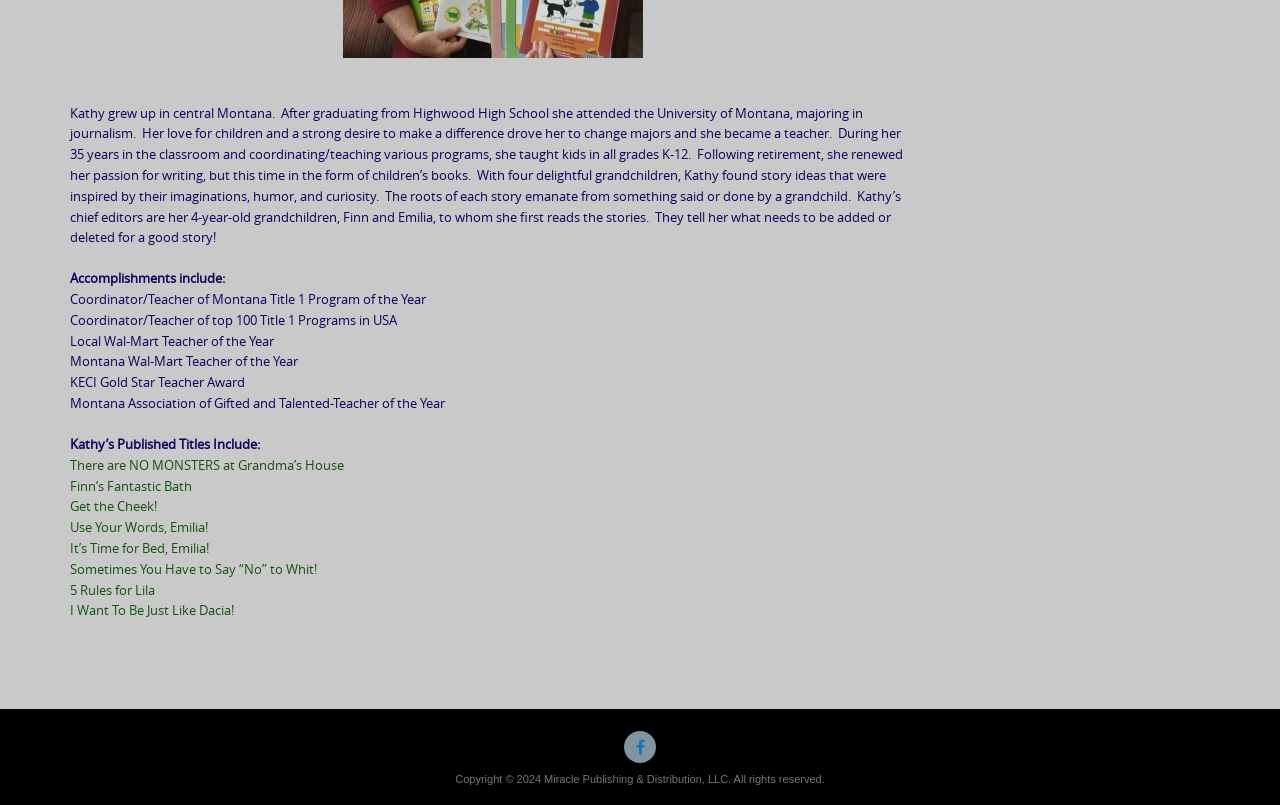Calculate the bounding box coordinates of the UI element given the description: "title="Facebook"".

[0.488, 0.908, 0.512, 0.947]